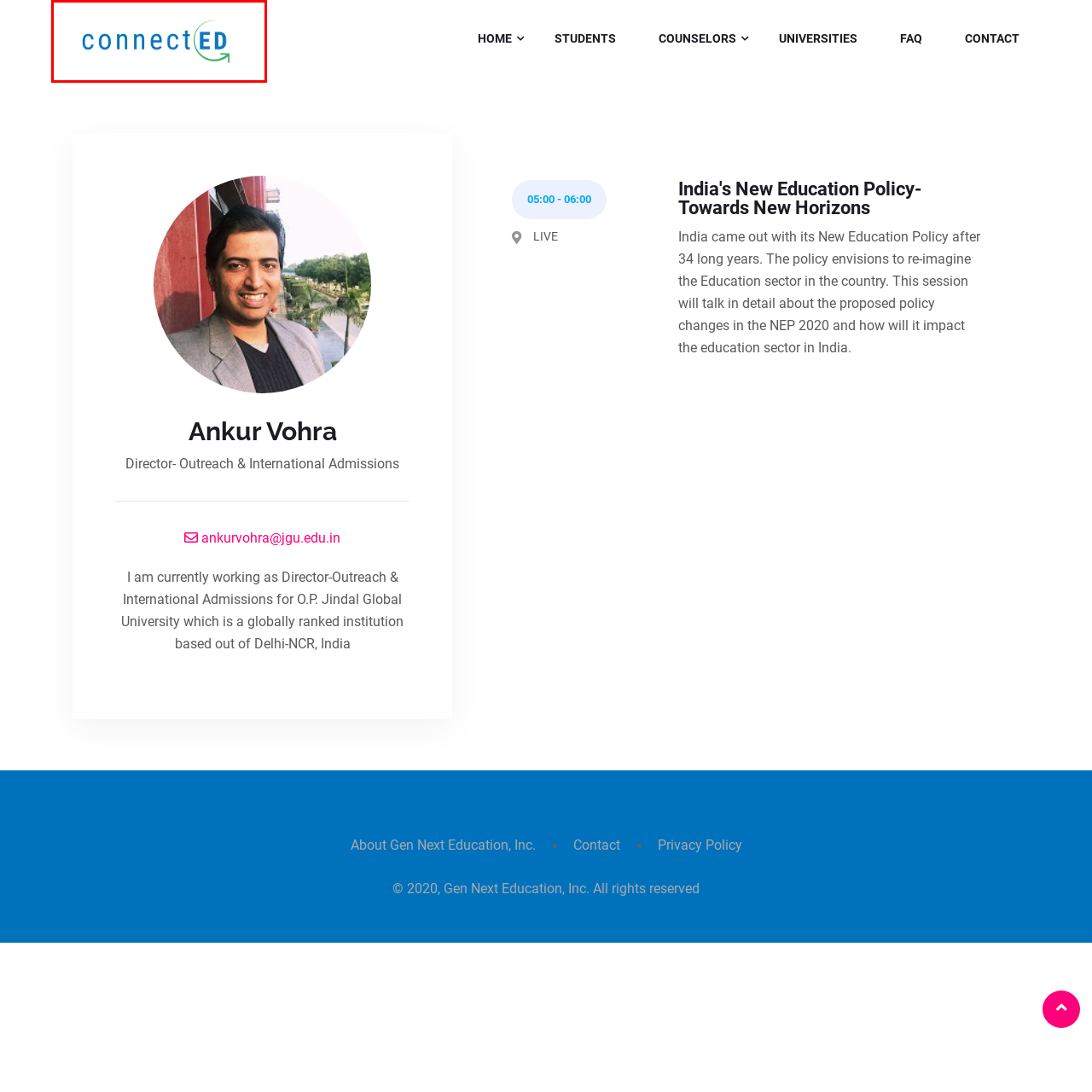What is the tone conveyed by the logo's design? View the image inside the red bounding box and respond with a concise one-word or short-phrase answer.

professional and friendly